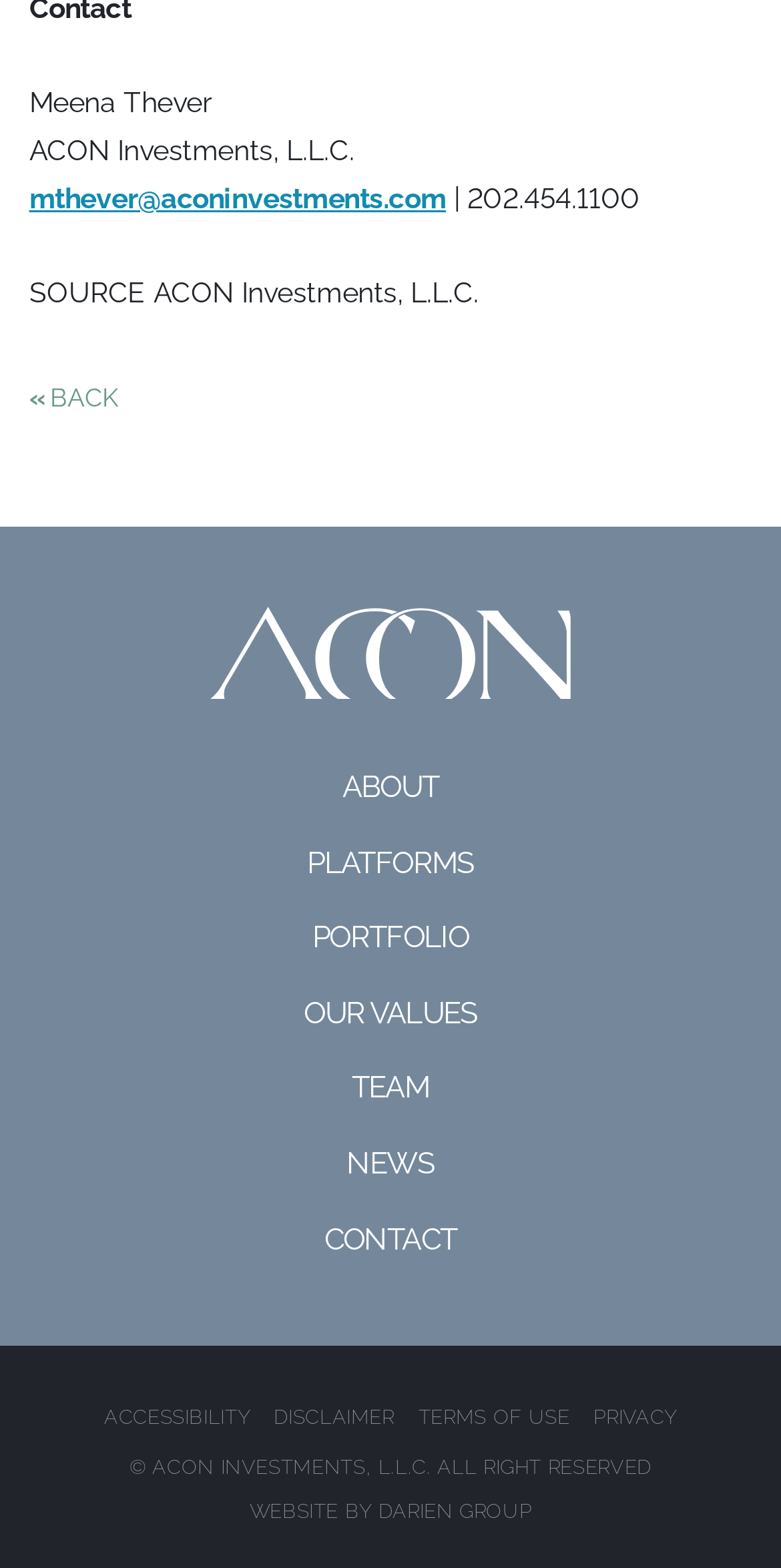How many main navigation links are available on the webpage?
We need a detailed and exhaustive answer to the question. Please elaborate.

The webpage has a navigation menu with links to 'ABOUT', 'PLATFORMS', 'PORTFOLIO', 'OUR VALUES', 'TEAM', 'NEWS', and 'CONTACT', which are the main sections of the webpage.